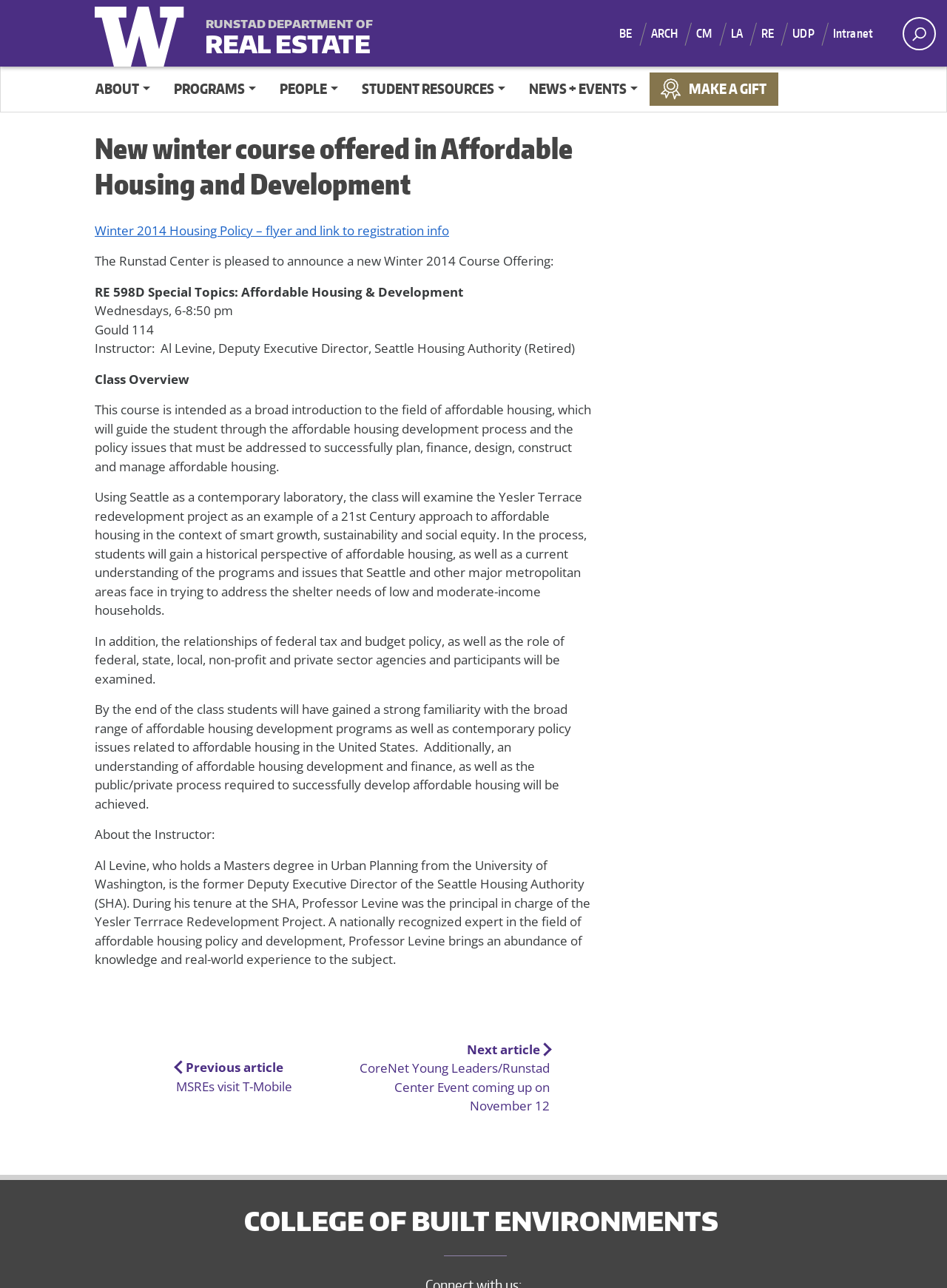Kindly determine the bounding box coordinates for the area that needs to be clicked to execute this instruction: "Click the University of Washington link".

[0.1, 0.0, 0.202, 0.052]